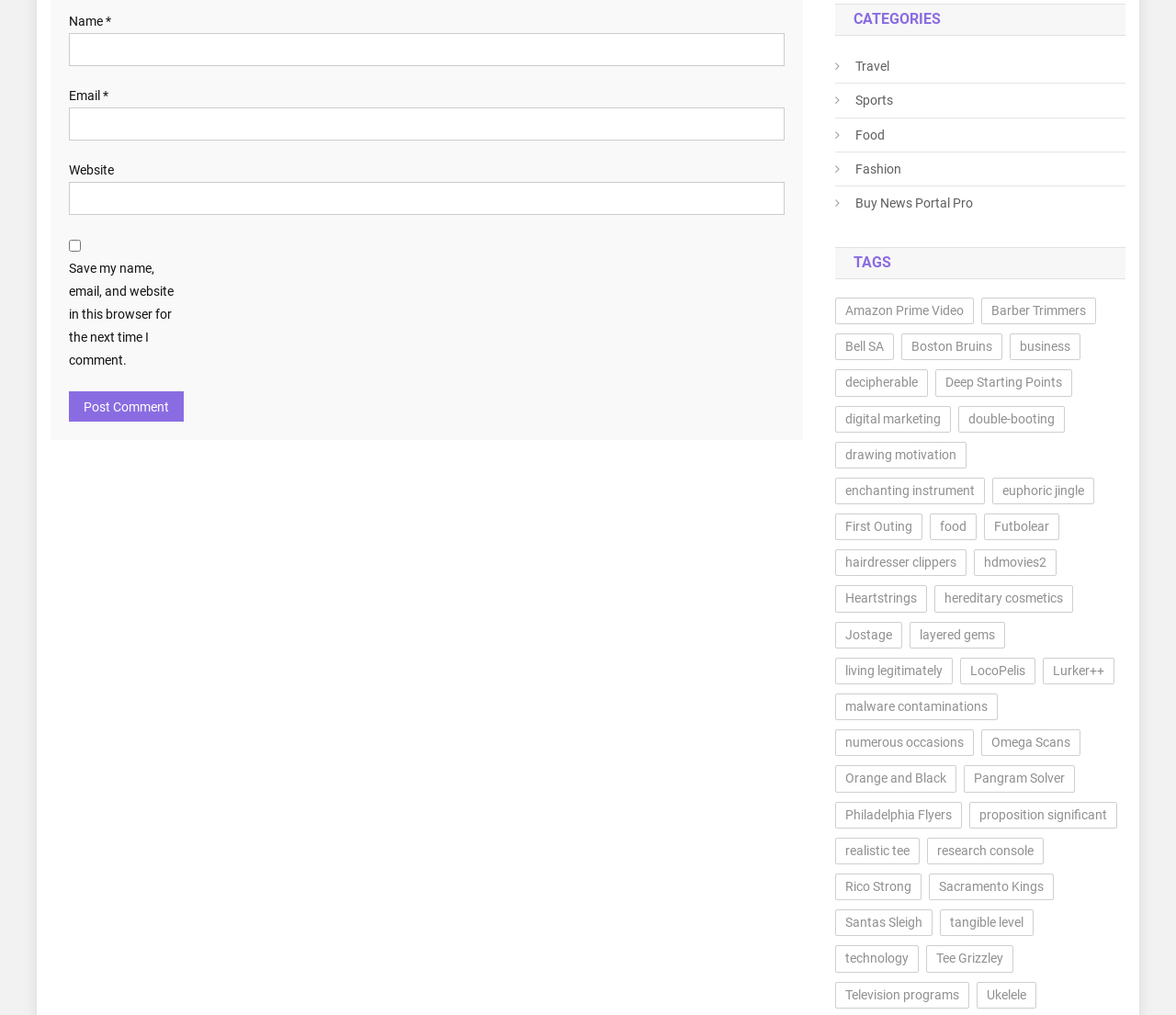Could you please study the image and provide a detailed answer to the question:
How many tags are available?

The tags are listed on the right side of the webpage, below the categories. There are 45 tags in total, each with a number of items in parentheses.